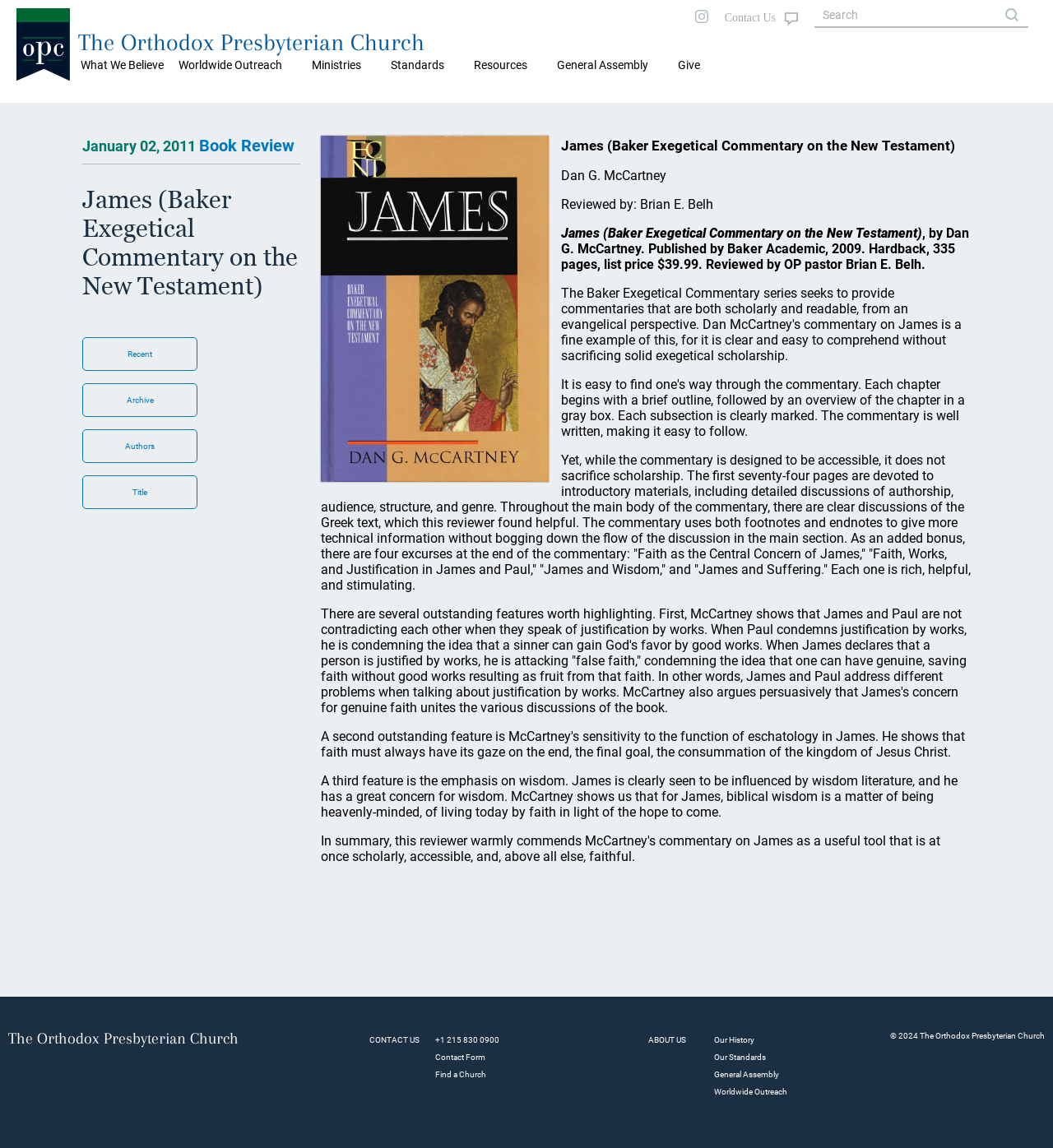Calculate the bounding box coordinates of the UI element given the description: "The Orthodox Presbyterian Church".

[0.008, 0.897, 0.227, 0.913]